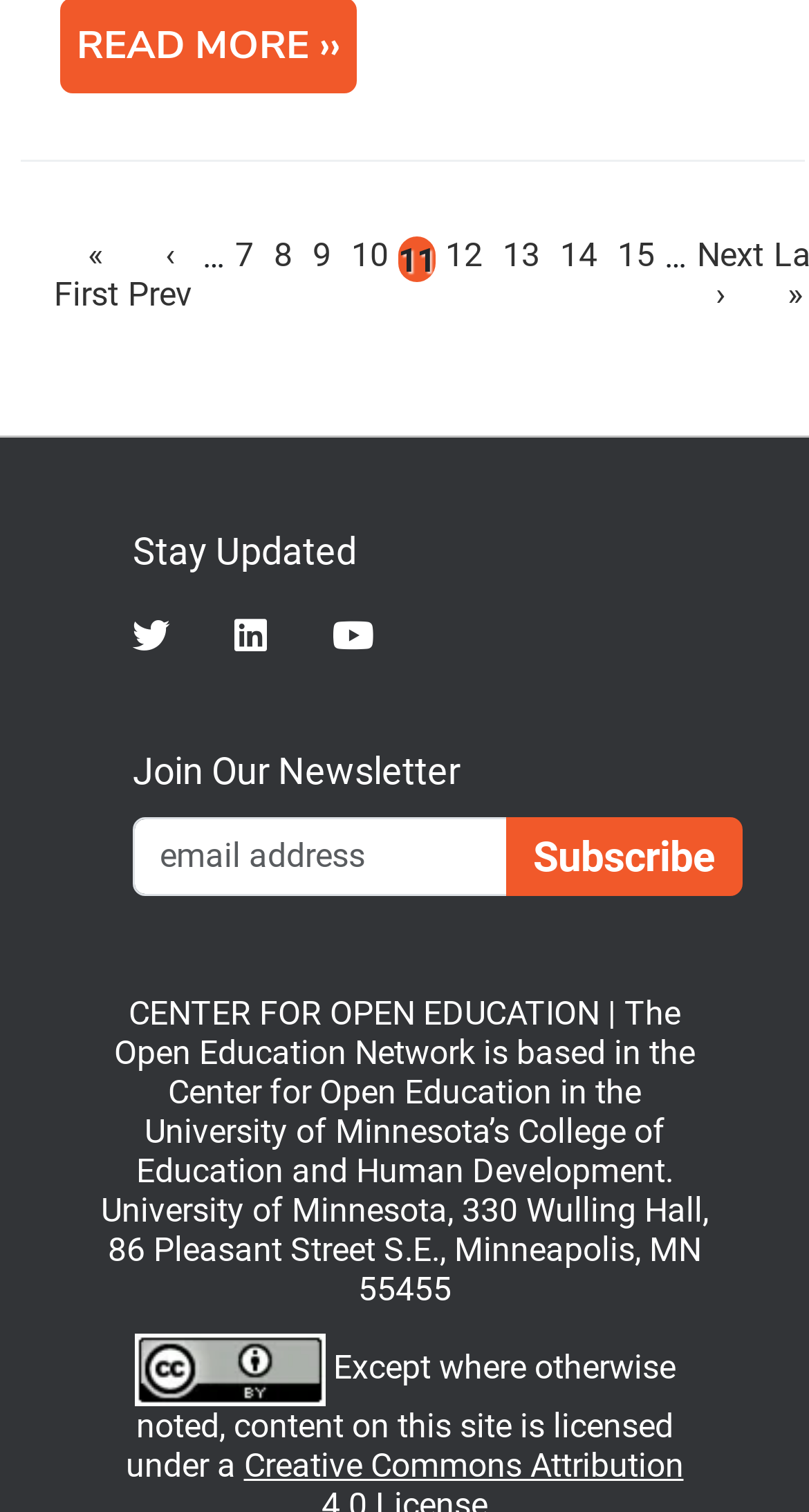How many navigation links are there?
Using the picture, provide a one-word or short phrase answer.

15